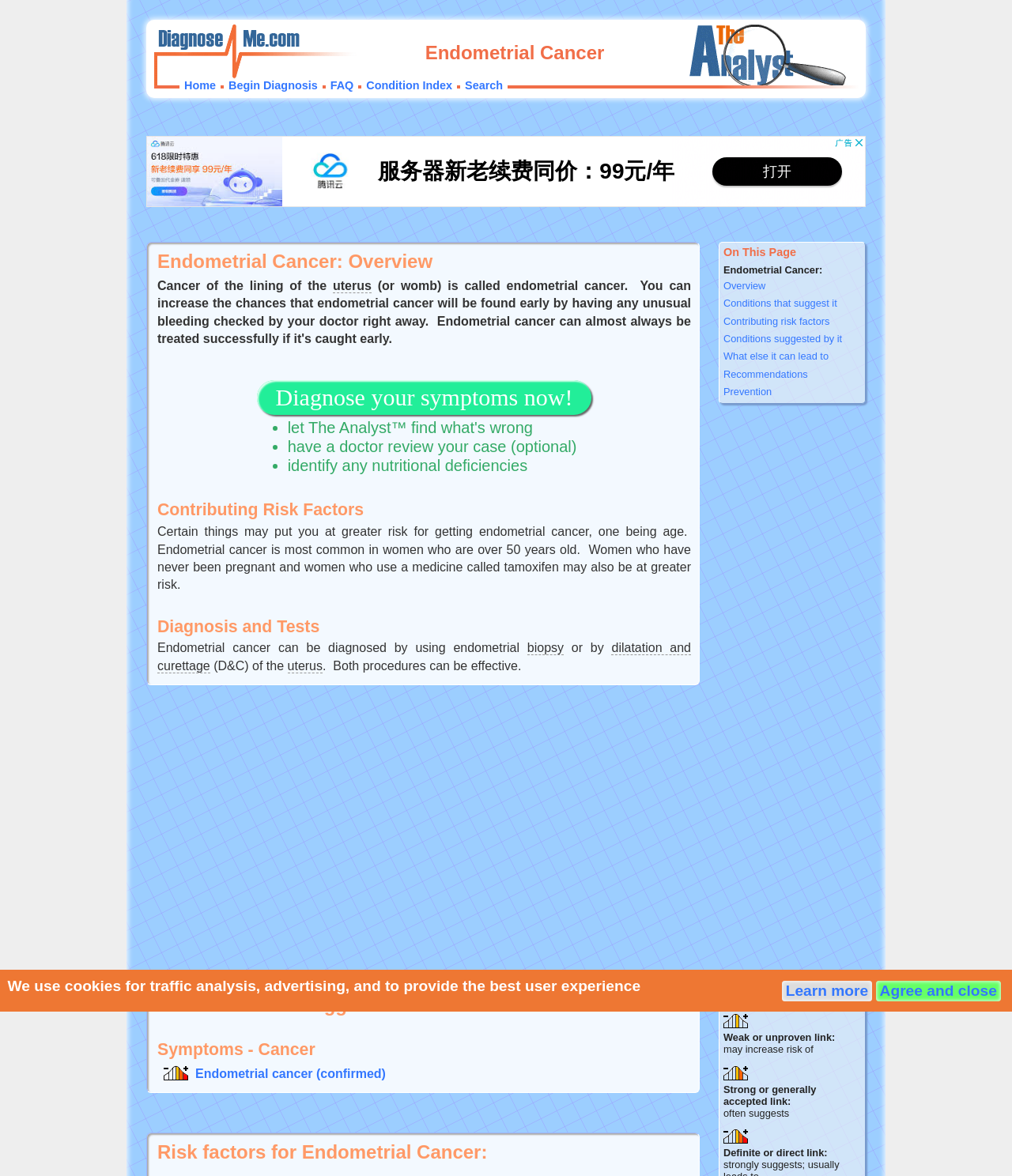Provide the bounding box coordinates of the HTML element this sentence describes: "Diagnose your symptoms now!". The bounding box coordinates consist of four float numbers between 0 and 1, i.e., [left, top, right, bottom].

[0.254, 0.335, 0.585, 0.346]